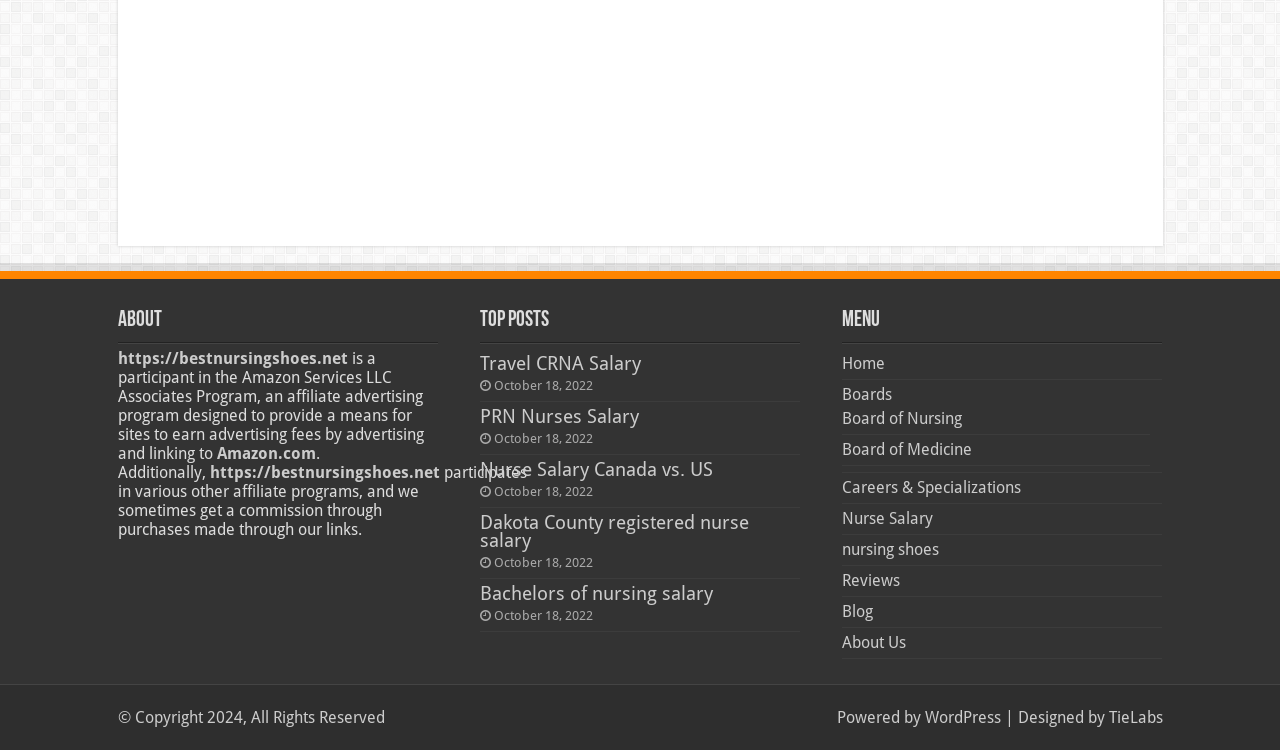How many links are under the 'Top Posts' heading?
Please use the image to deliver a detailed and complete answer.

I counted the number of links under the 'Top Posts' heading, which are 'Travel CRNA Salary', 'PRN Nurses Salary', 'Nurse Salary Canada vs. US', 'Dakota County registered nurse salary', and 'Bachelors of nursing salary'.